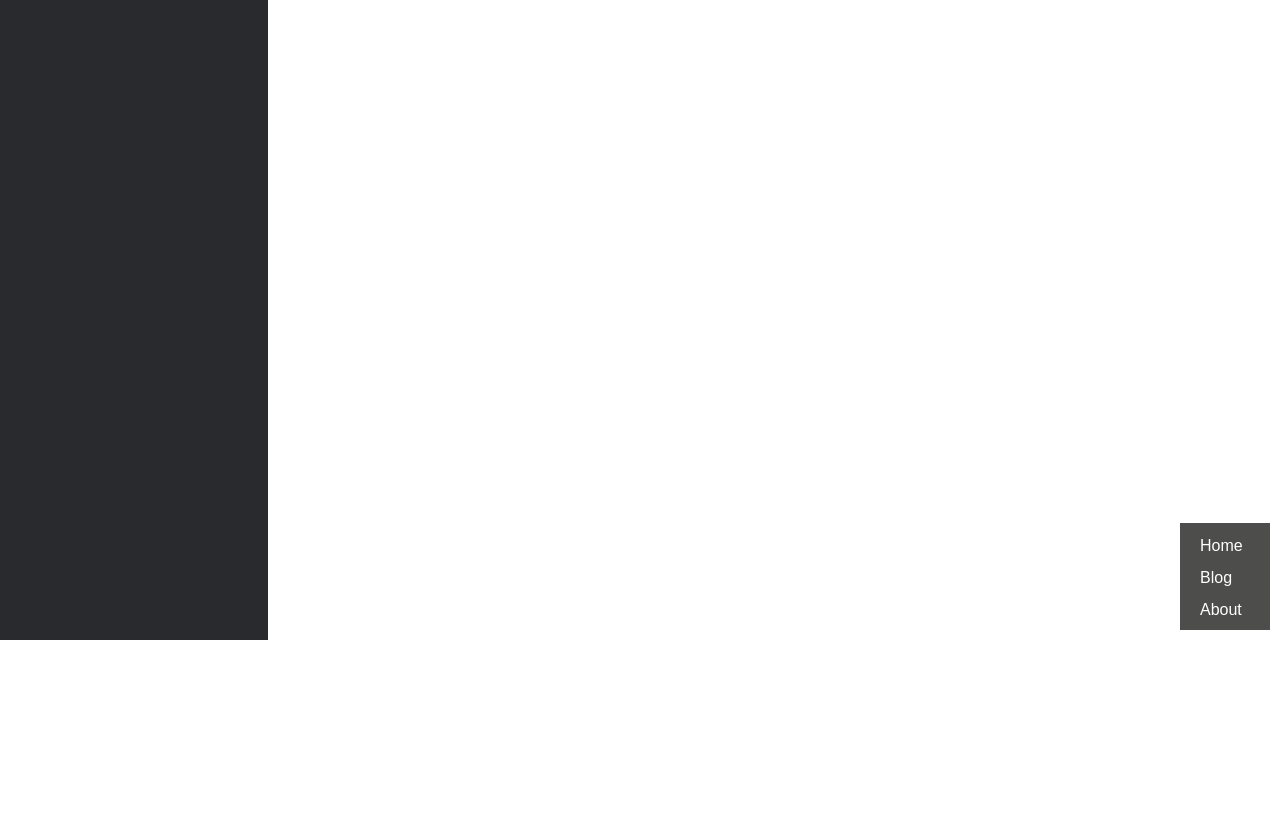Please determine the bounding box coordinates for the UI element described as: "Home".

[0.938, 0.66, 0.971, 0.681]